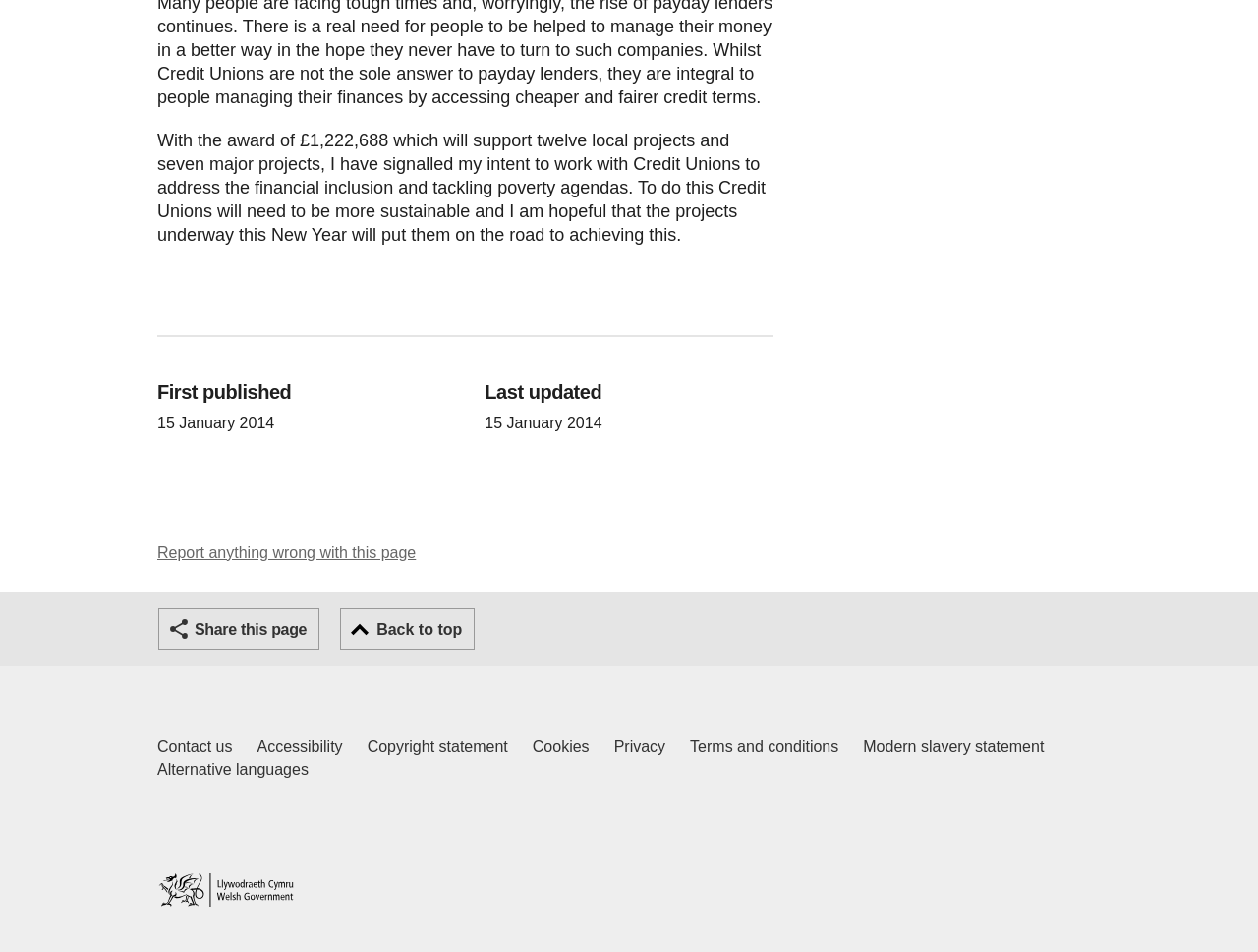Please specify the bounding box coordinates of the element that should be clicked to execute the given instruction: 'Share this page'. Ensure the coordinates are four float numbers between 0 and 1, expressed as [left, top, right, bottom].

[0.126, 0.639, 0.254, 0.683]